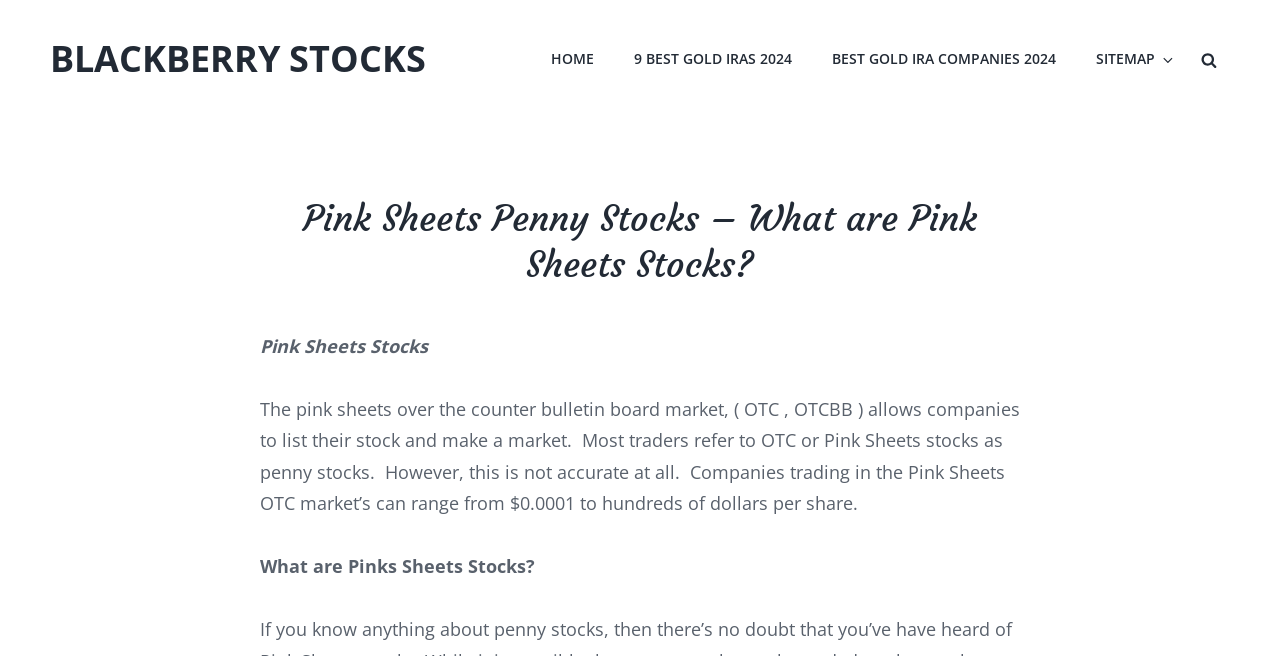What is the purpose of the button at the top right corner?
Can you provide an in-depth and detailed response to the question?

I examined the top right corner of the webpage and found a button with the text 'SEARCH', which suggests that it is used for searching purposes.